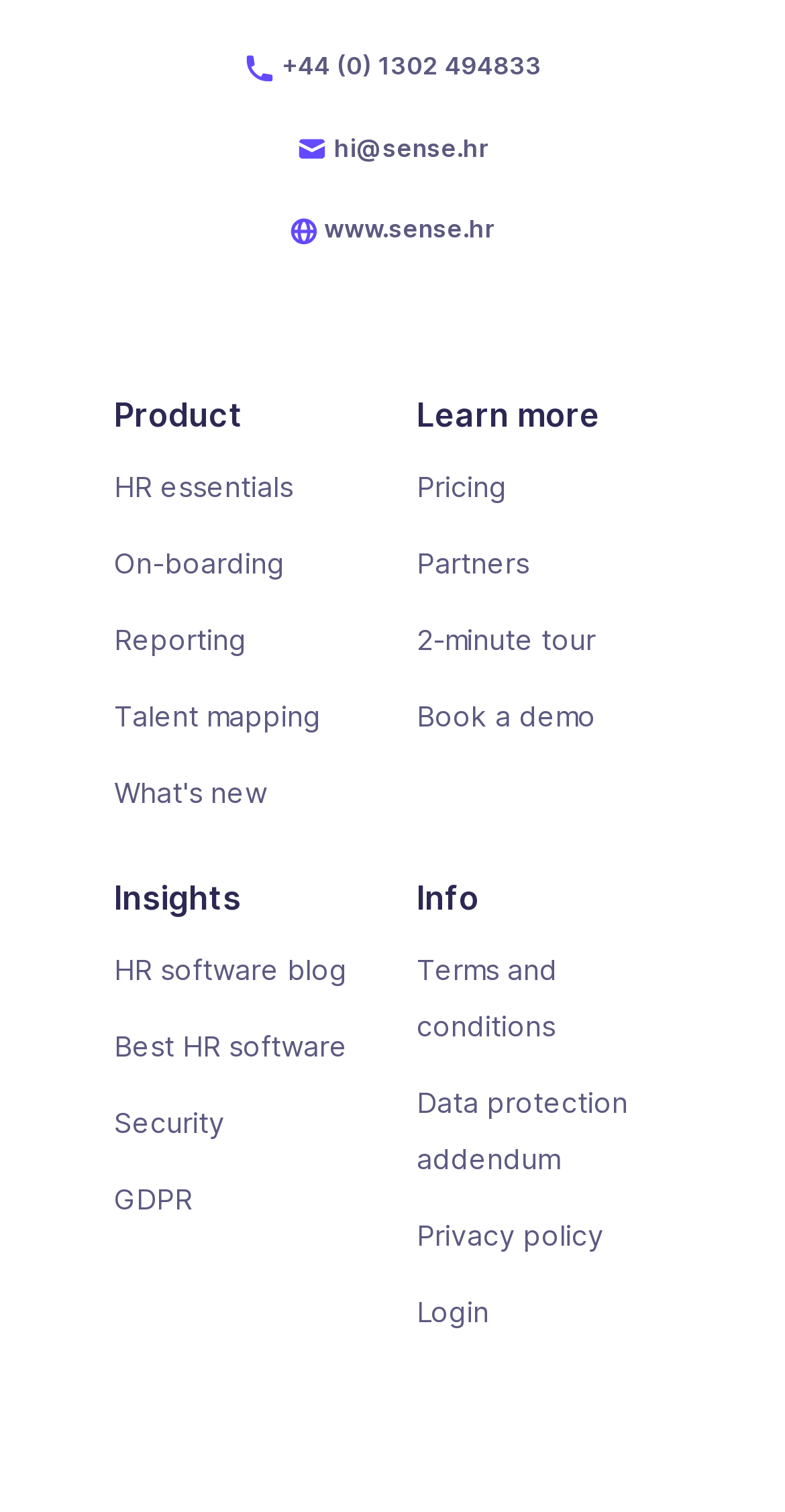Show the bounding box coordinates for the HTML element described as: "HR software blog".

[0.145, 0.624, 0.469, 0.661]